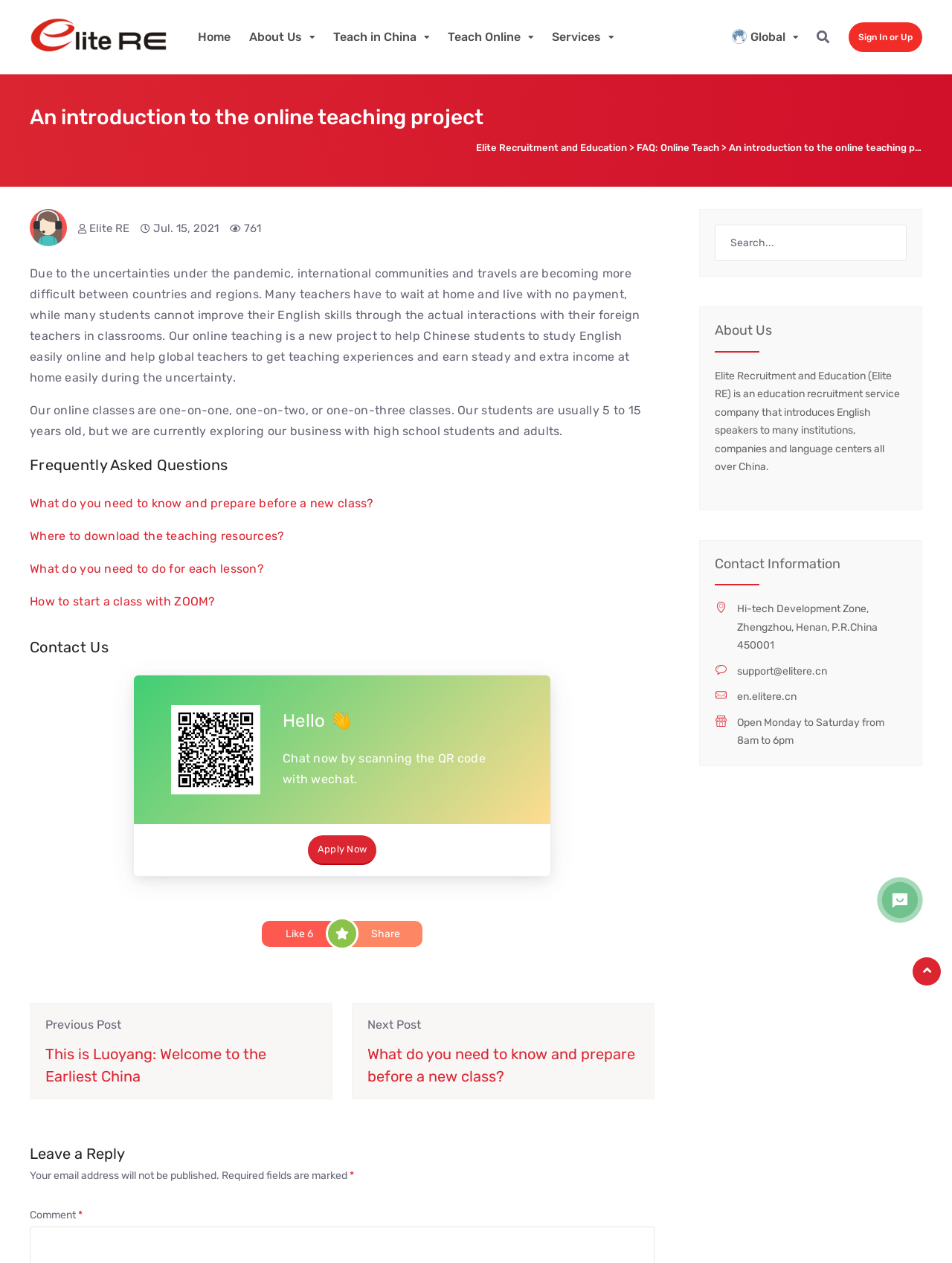How can I contact the company?
Using the image as a reference, answer the question in detail.

The contact information can be found in the section 'Contact Us', which provides a QR code that can be scanned with WeChat to start a chat.